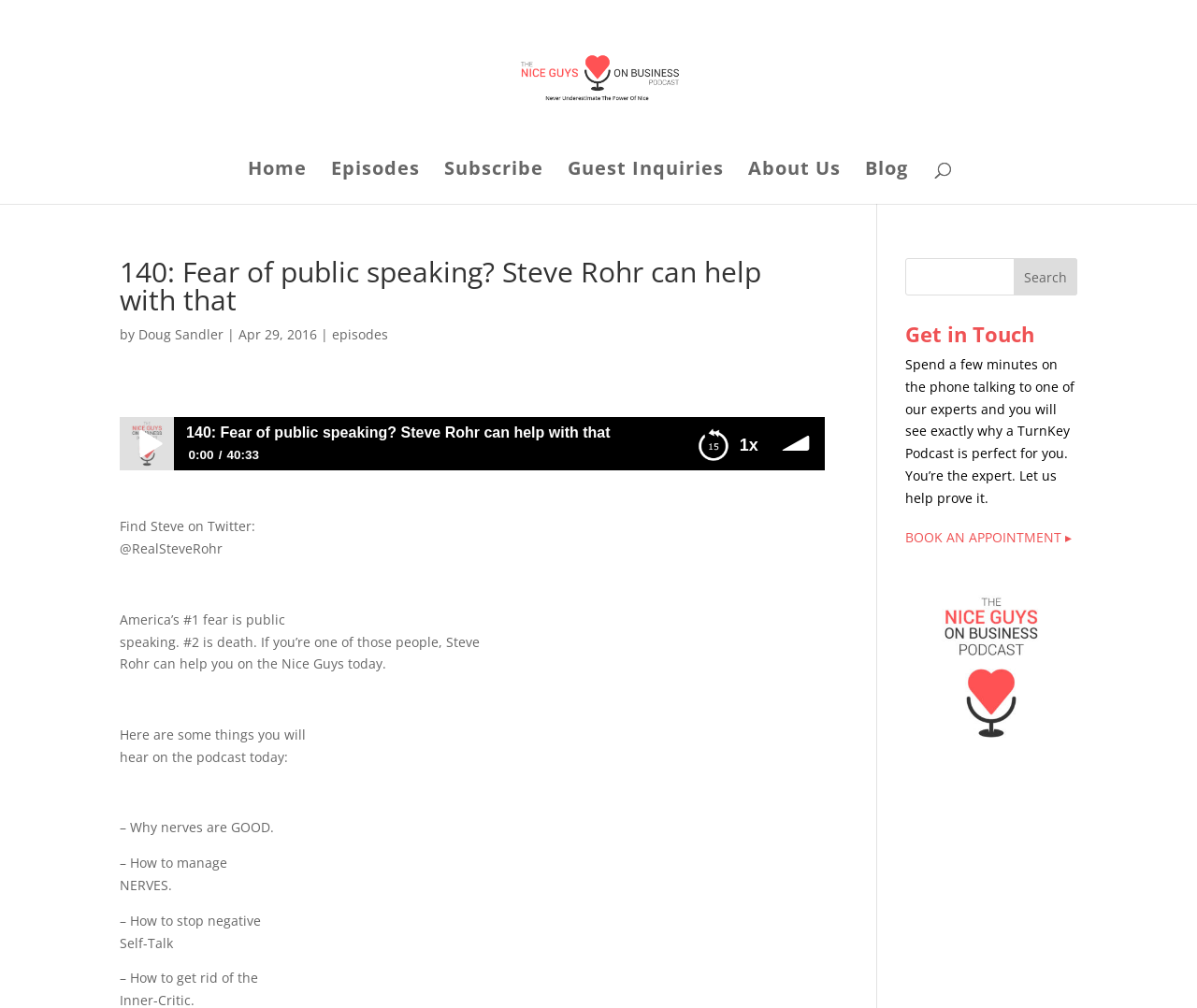Determine the bounding box for the UI element that matches this description: "Guest Inquiries".

[0.474, 0.16, 0.605, 0.202]